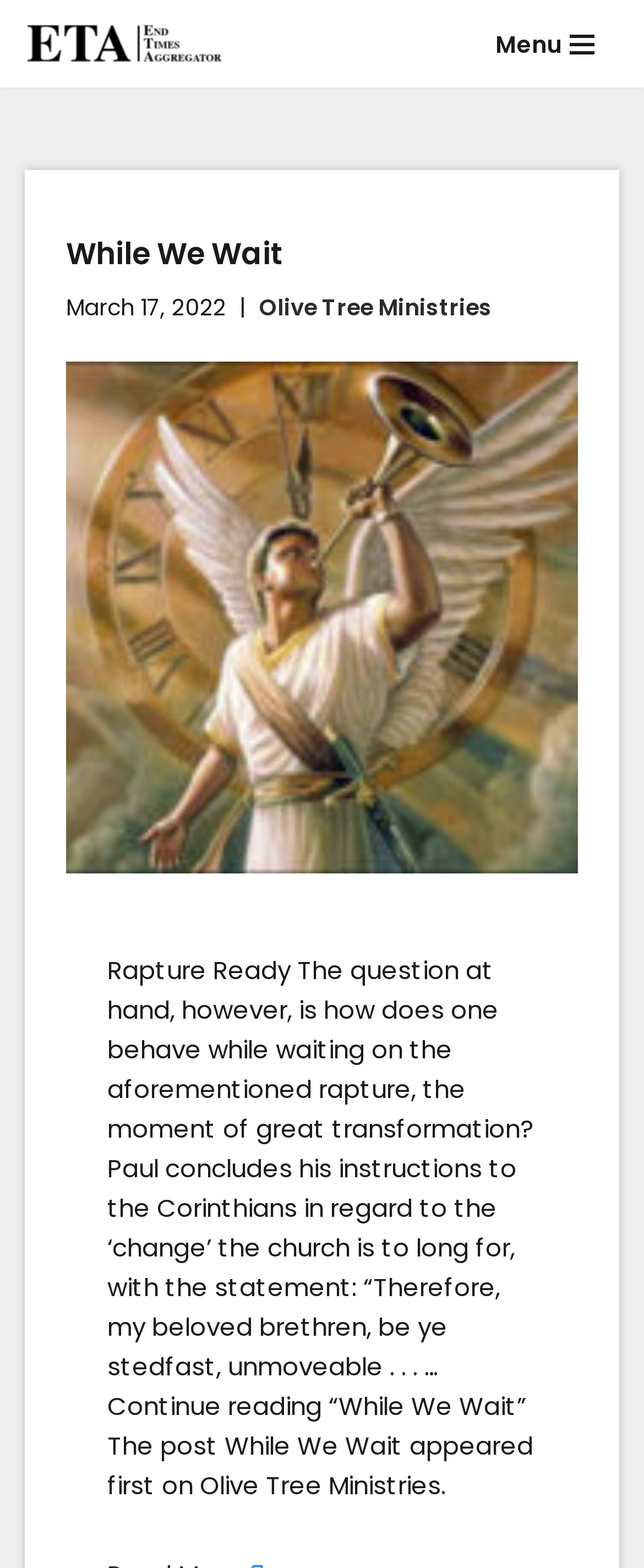What is the name of the ministry mentioned?
Analyze the image and deliver a detailed answer to the question.

I found the link 'Olive Tree Ministries' with bounding box coordinates [0.403, 0.186, 0.764, 0.206] which is a child of the navigation menu, indicating that it is the name of the ministry mentioned.